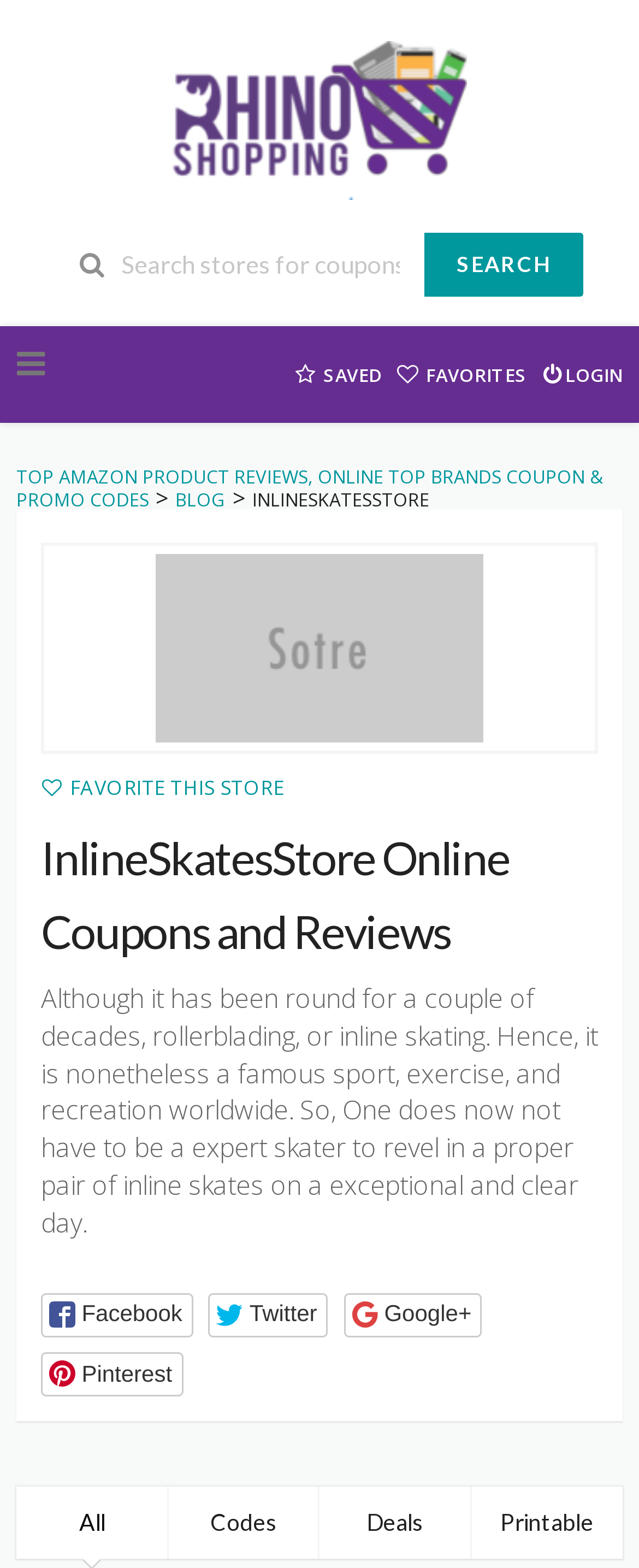Please identify the coordinates of the bounding box that should be clicked to fulfill this instruction: "Read the latest news".

None